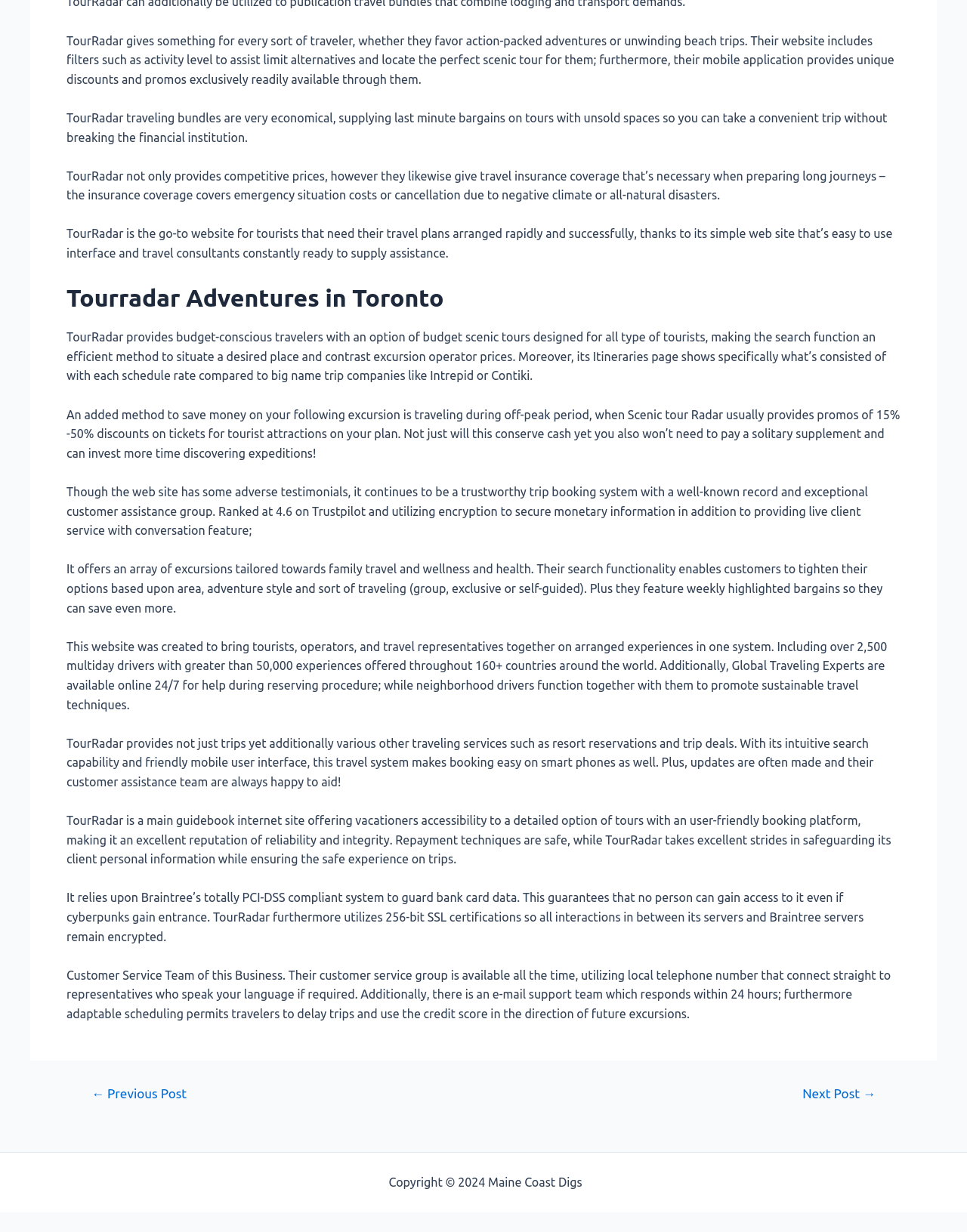What is the minimum discount offered by TourRadar during off-peak periods?
Look at the image and construct a detailed response to the question.

The webpage mentions that TourRadar usually provides promos of 15% -50% discounts on tickets for tourist attractions on your plan during off-peak periods, indicating that the minimum discount offered is 15%.